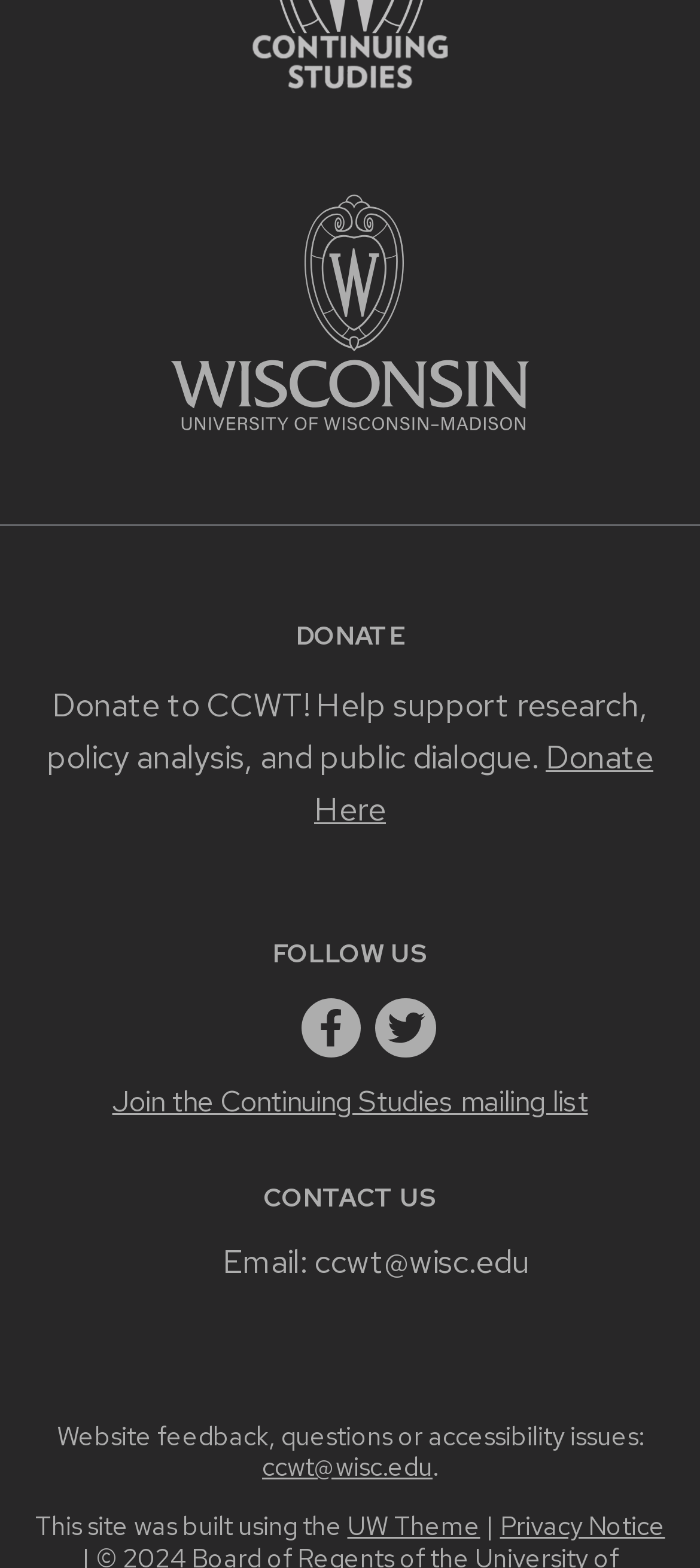What is the email address for website feedback?
Based on the screenshot, respond with a single word or phrase.

ccwt@wisc.edu